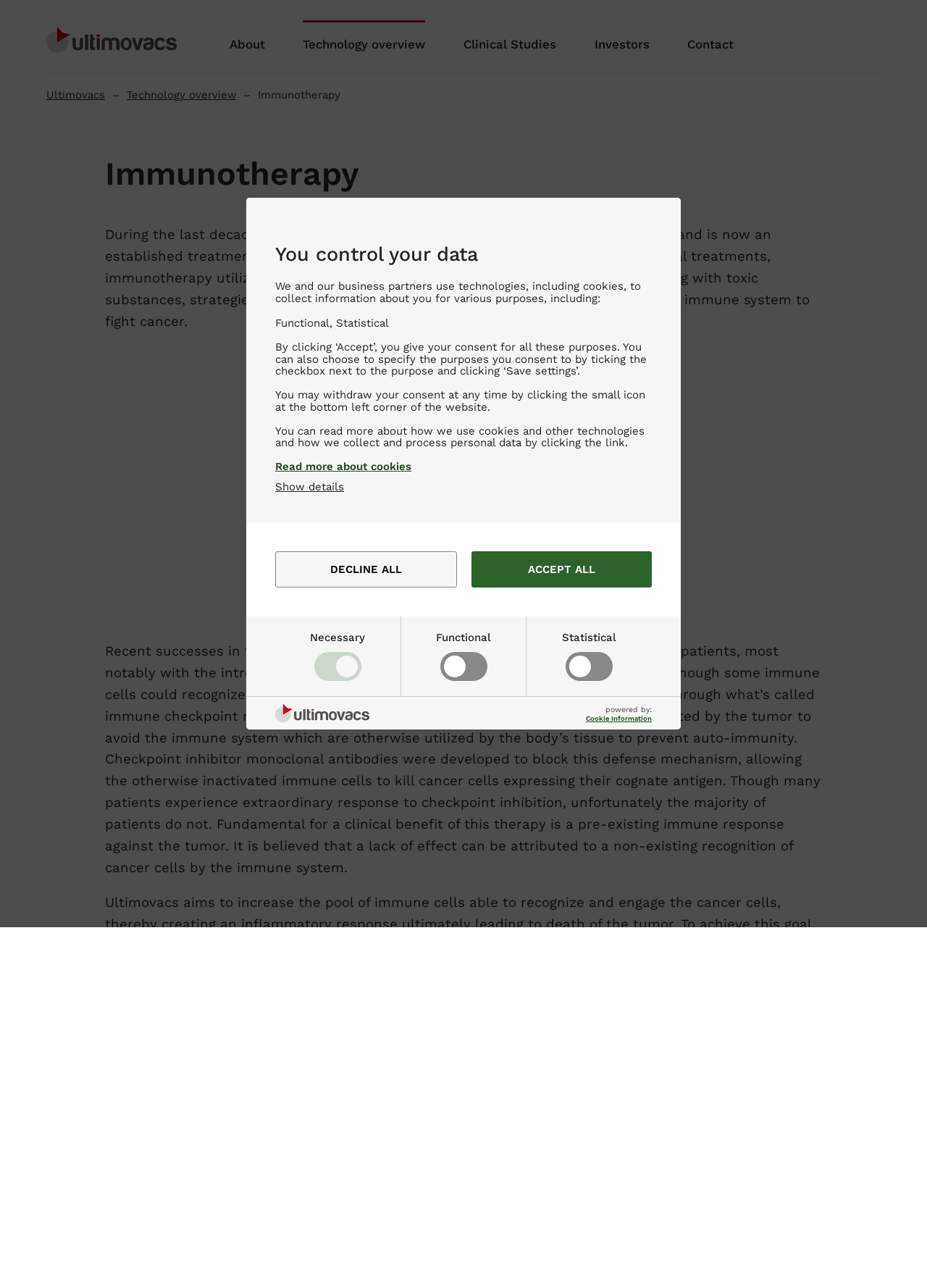Summarize the webpage in an elaborate manner.

The webpage is about immunotherapy, a central area of cancer research, and its development as an established treatment option. At the top, there is a dialog box with a heading "You control your data" that explains how the website uses cookies and technologies to collect information. Below this dialog, there is a navigation menu with options to decline or accept all cookies.

On the top-left corner, there is a logo and a link to "Ultimovacs". Below this, there are links to "About", "Technology overview", "Clinical Studies", "Investors", and "Contact". 

The main content of the webpage is an article about immunotherapy. The article has a heading "Immunotherapy" and is divided into three paragraphs. The first paragraph explains the concept of immunotherapy and how it differs from conventional cancer treatments. The second paragraph discusses the recent successes in immunotherapy, particularly with the introduction of checkpoint inhibition. The third paragraph describes the goal of Ultimovacs, which is to increase the pool of immune cells that can recognize and engage cancer cells, and how they aim to achieve this through a vaccine and checkpoint inhibitor combination.

On the right side of the article, there is a figure, likely an image related to immunotherapy. At the bottom of the webpage, there is a footer with a link to print the article and a date, "12, November, 2018".